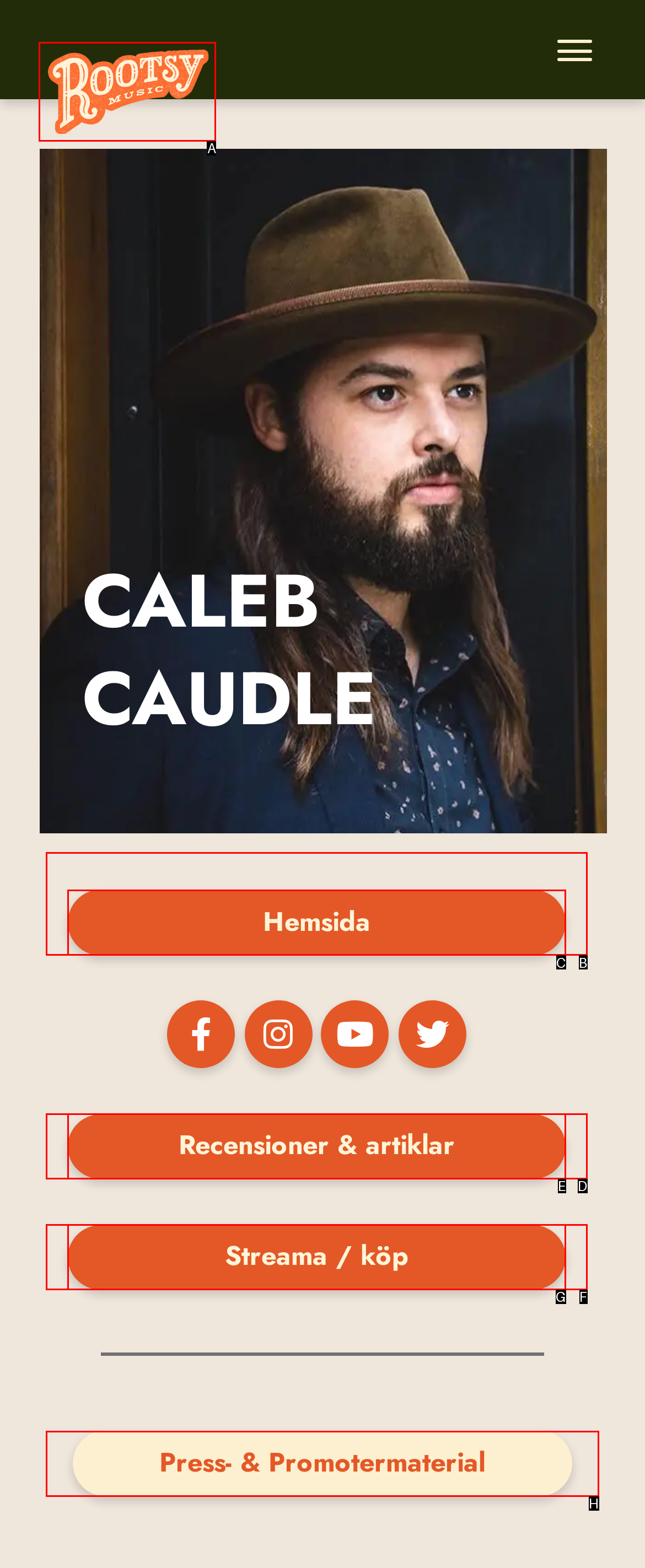Tell me the letter of the UI element to click in order to accomplish the following task: Click on the logo
Answer with the letter of the chosen option from the given choices directly.

A